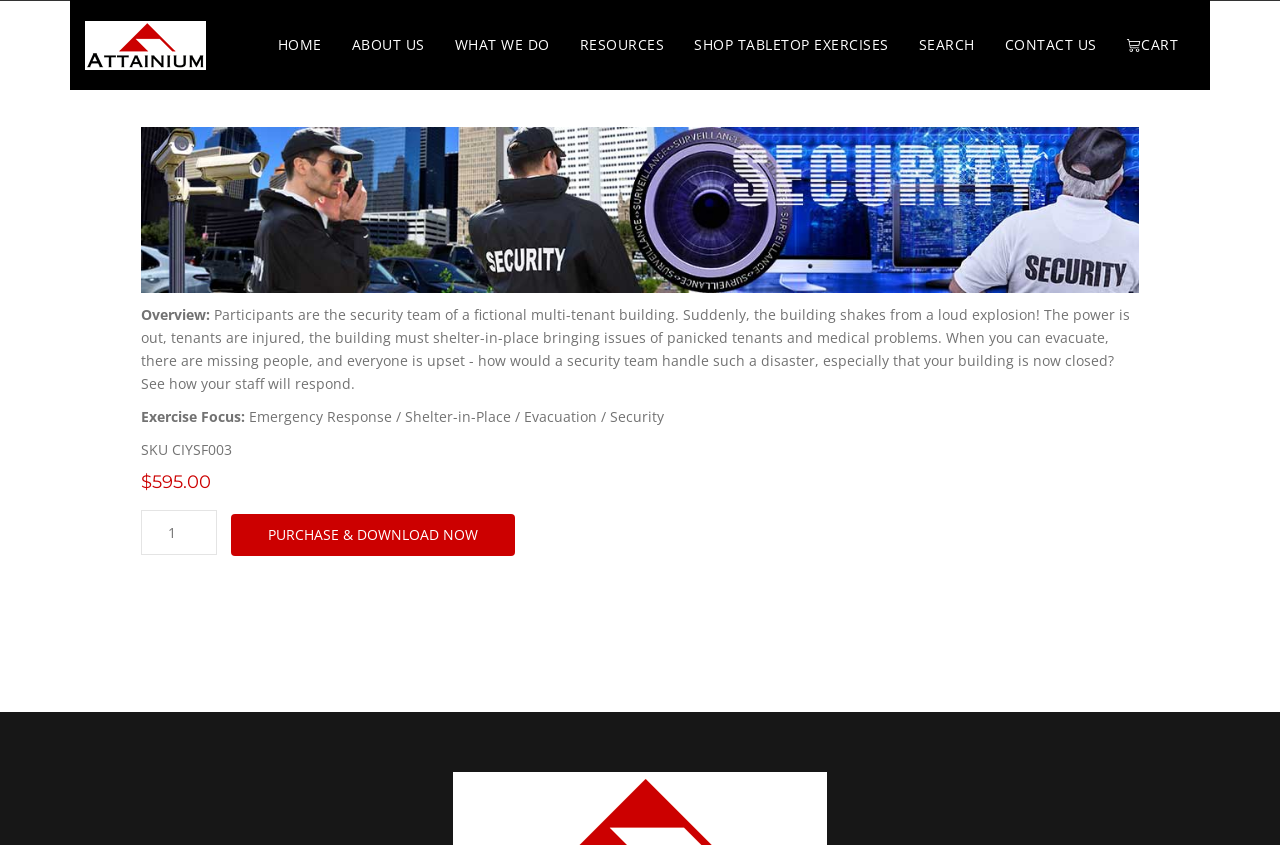What is the logo of the company?
Relying on the image, give a concise answer in one word or a brief phrase.

Attainium Logo